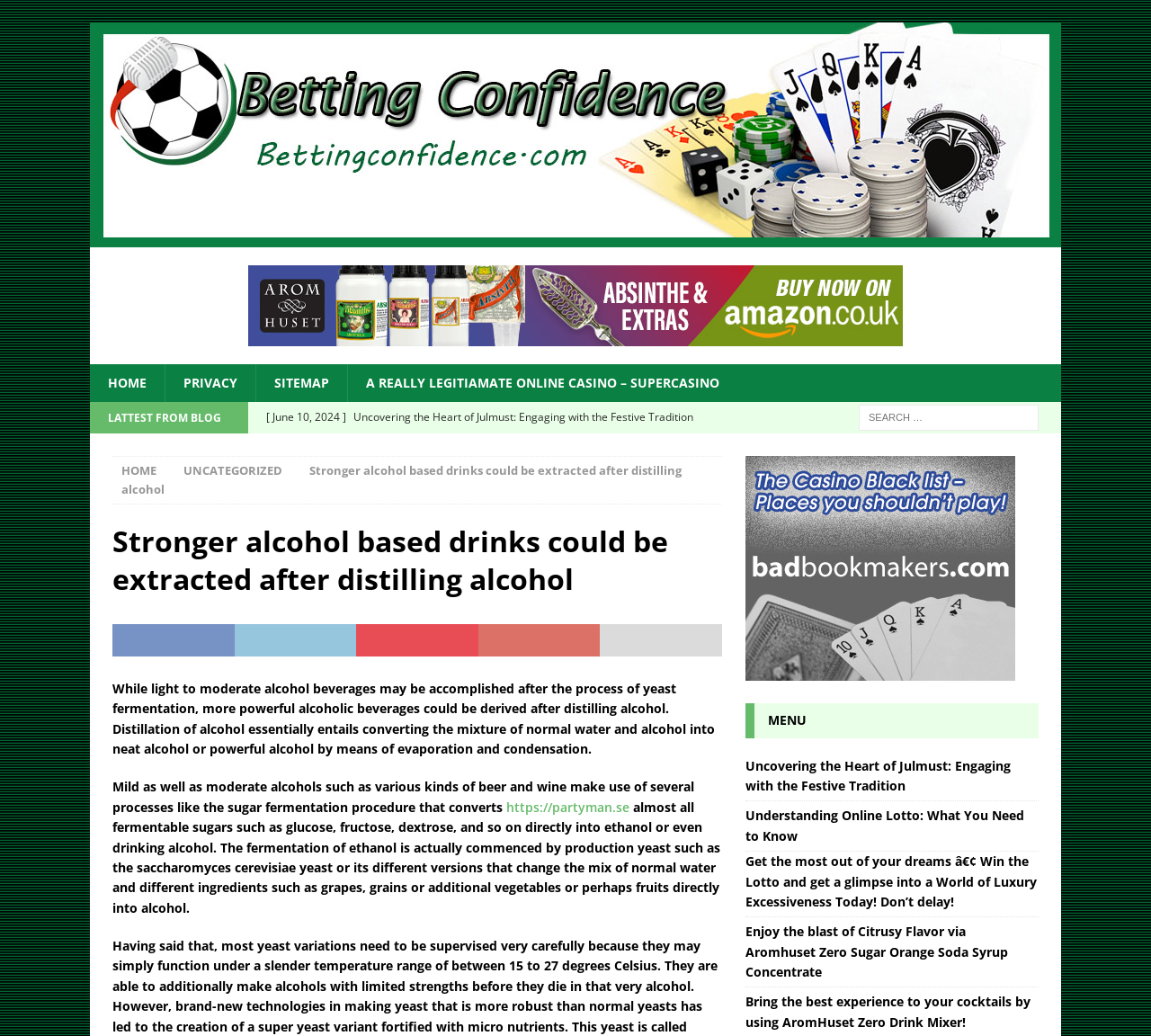What is the purpose of distillation of alcohol?
Using the information from the image, answer the question thoroughly.

I found the answer by reading the text that explains the process of distillation, which states that 'Distillation of alcohol essentially entails converting the mixture of normal water and alcohol into neat alcohol or powerful alcohol by means of evaporation and condensation.'